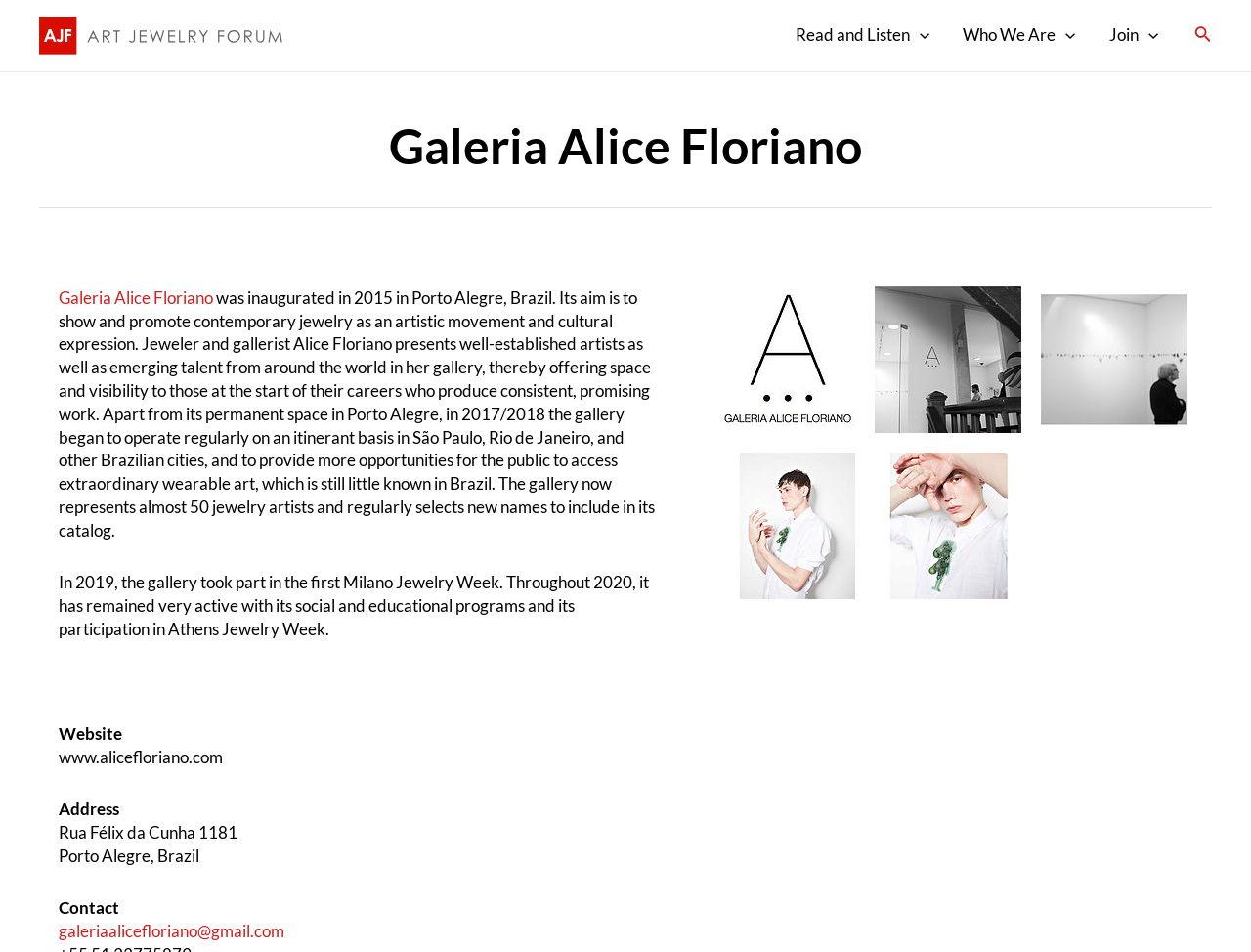Give a detailed explanation of the elements present on the webpage.

The webpage is about Galeria Alice Floriano, a contemporary jewelry gallery. At the top left, there is a link to "Art Jewelry Forum" accompanied by an image with the same name. Below this, there is a navigation menu with three menu toggles: "Read and Listen", "Who We Are", and "Join". Each toggle has an associated image.

On the top right, there is a search icon link accompanied by an image. Below this, there is a heading that reads "Galeria Alice Floriano" followed by a link with the same name. 

The main content of the webpage is a block of text that describes the gallery's history, mission, and activities. The text is divided into four paragraphs. The first paragraph introduces the gallery and its aim to promote contemporary jewelry as an artistic movement and cultural expression. The second paragraph describes the gallery's operations, including its permanent space in Porto Alegre and its itinerant exhibitions in other Brazilian cities. The third paragraph mentions the gallery's participation in the Milano Jewelry Week and its social and educational programs. The fourth paragraph is empty.

Below the main content, there are several links and text elements that provide additional information about the gallery. These include the website URL, address, and contact email. 

On the right side of the webpage, there are four images with links to "Galeria Alice Floriano logo", "EXPO ANEIS - A.F. Photo Beta Iribarrem-58_800x600", "EXPO ANEIS - A.F. Photo Beta Iribarrem55_800x600", "cópia de galeria_alice_floriano_2021162934TCROP_800x600", and "galeria_alice_floriano_2021162947TCROP_800x600". These images are arranged vertically, with the logo at the top and the other images below it.